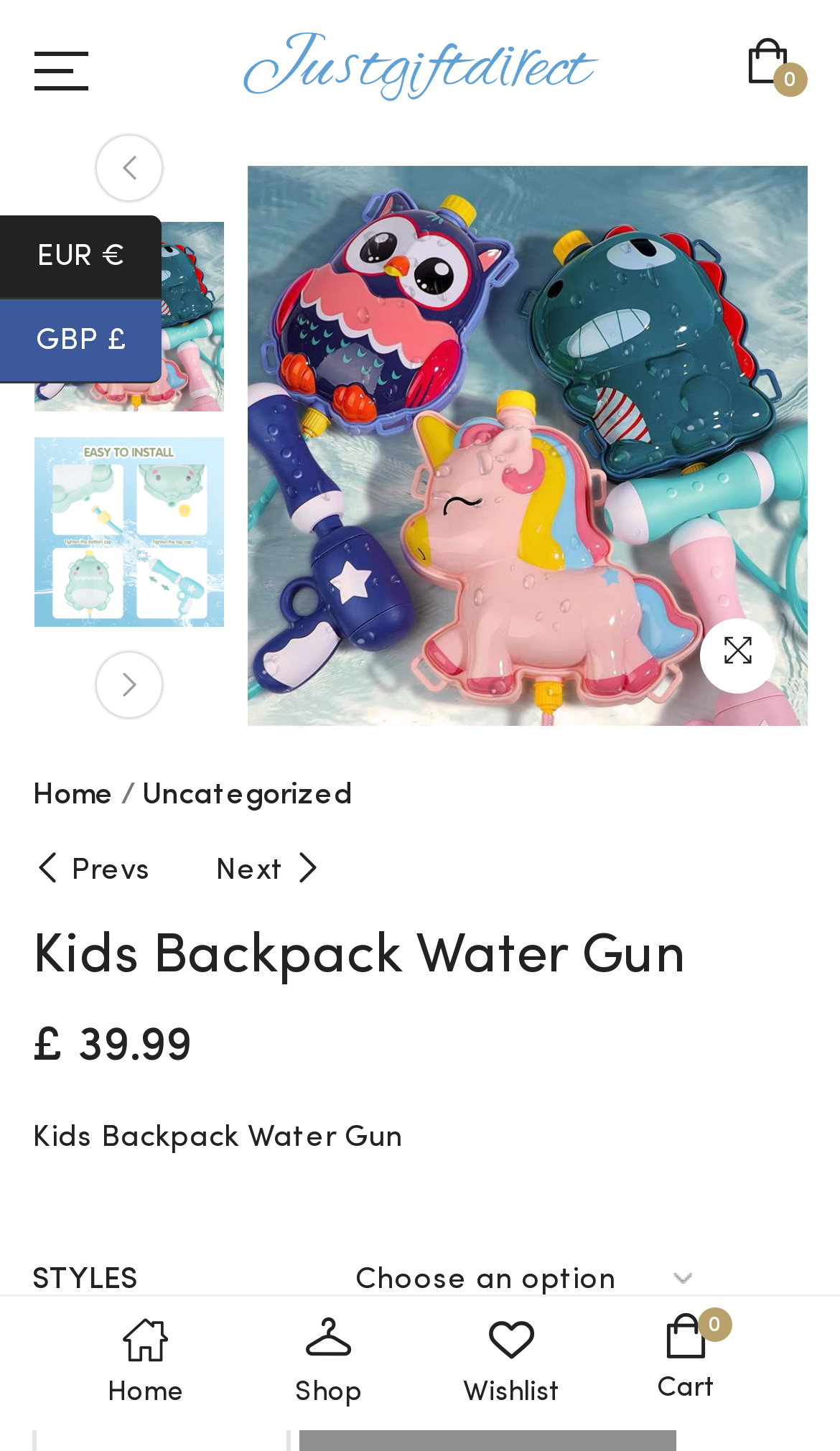Write a detailed summary of the webpage.

The webpage appears to be an e-commerce product page for a "Kids Backpack Water Gun" from justgiftdirect. At the top, there is a navigation menu with links to "Home", "Uncategorized", and "Posts". Below the navigation menu, there is a large image of the product, which takes up most of the width of the page.

To the left of the image, there are several buttons and links, including a button with a shopping cart icon, a link to "justgiftdirect", and a button with a heart icon that is disabled. Above the image, there is a heading that reads "Kids Backpack Water Gun" and a price tag of "£39.99".

Below the image, there is a table with two columns, one labeled "STYLES" and the other labeled "Choose an option". The "STYLES" column has a dropdown menu with various options. To the right of the table, there are several buttons, including a button with a left arrow icon, a button with a right arrow icon, and a button with a shopping cart icon.

At the very top of the page, there are several links, including a link to the homepage, a link to the shop, a link to the wishlist, and a link to the cart. There are also links to switch between different currencies, including EUR and GBP.

At the bottom of the page, there are several social media links, including a link to Facebook, represented by the "\uf109" icon, and a link to the homepage, represented by the "\uf11a" icon.